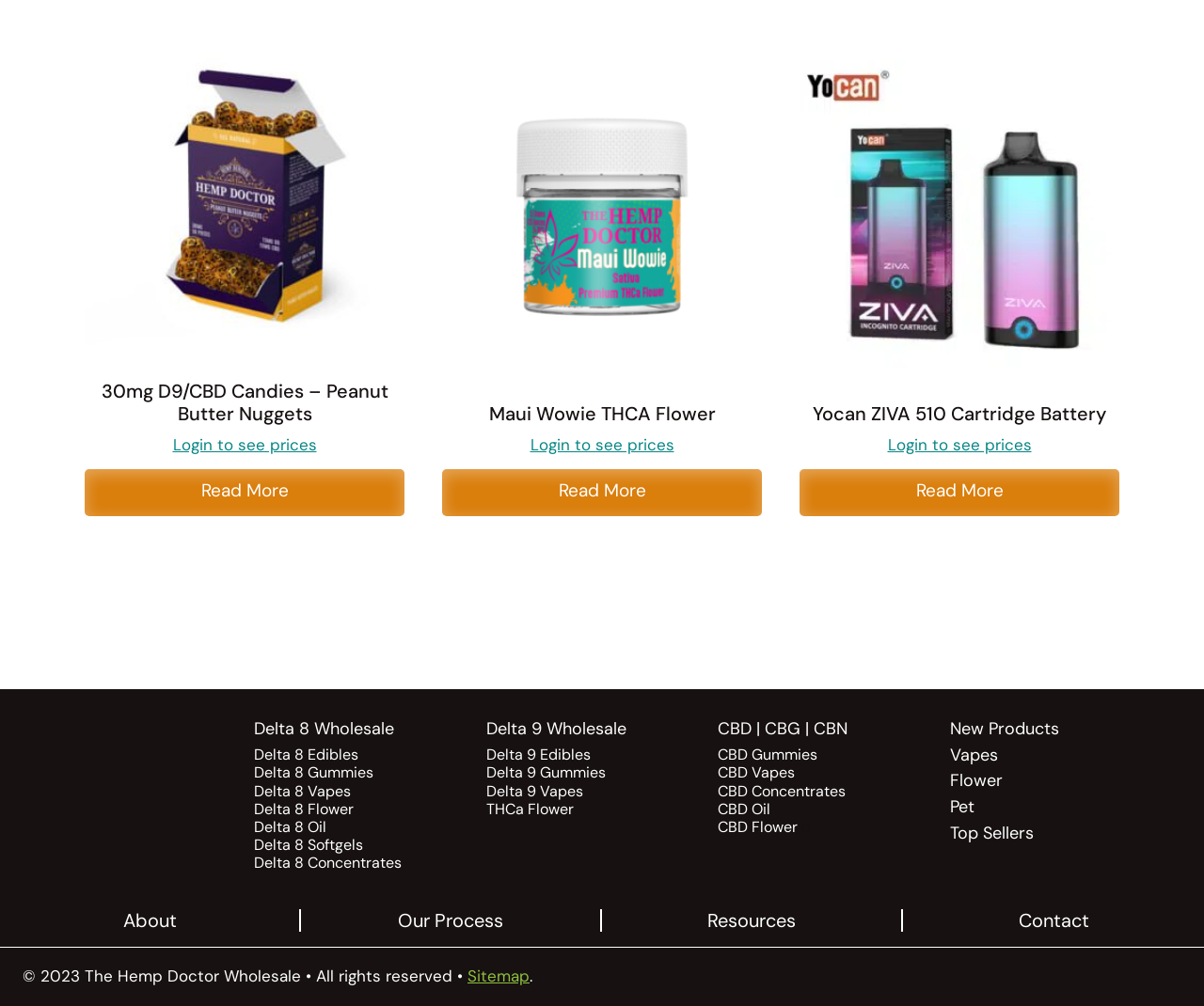Find the bounding box coordinates for the HTML element described in this sentence: "Login to see prices". Provide the coordinates as four float numbers between 0 and 1, in the format [left, top, right, bottom].

[0.737, 0.432, 0.857, 0.453]